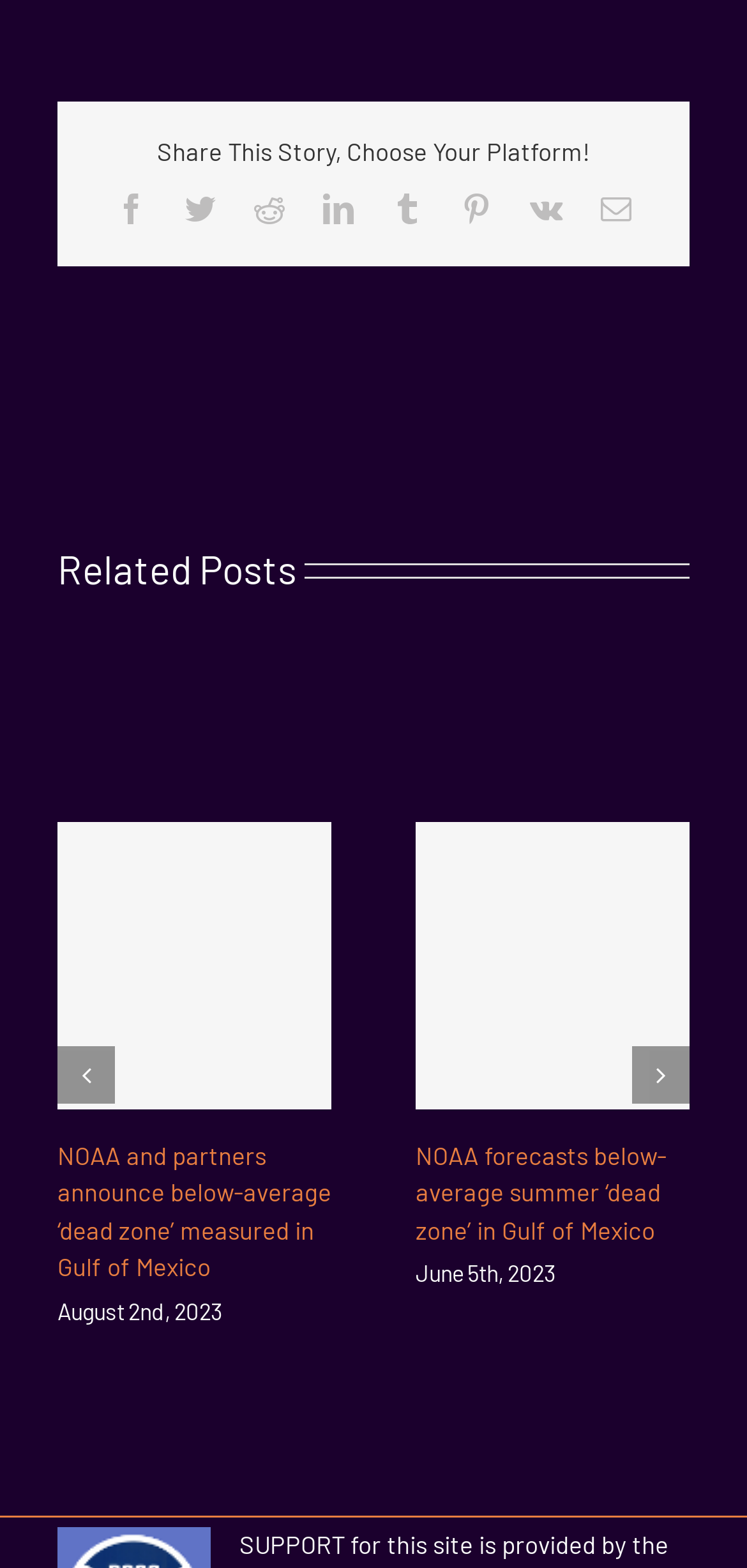Locate the UI element described by Facebook and provide its bounding box coordinates. Use the format (top-left x, top-left y, bottom-right x, bottom-right y) with all values as floating point numbers between 0 and 1.

[0.155, 0.123, 0.196, 0.143]